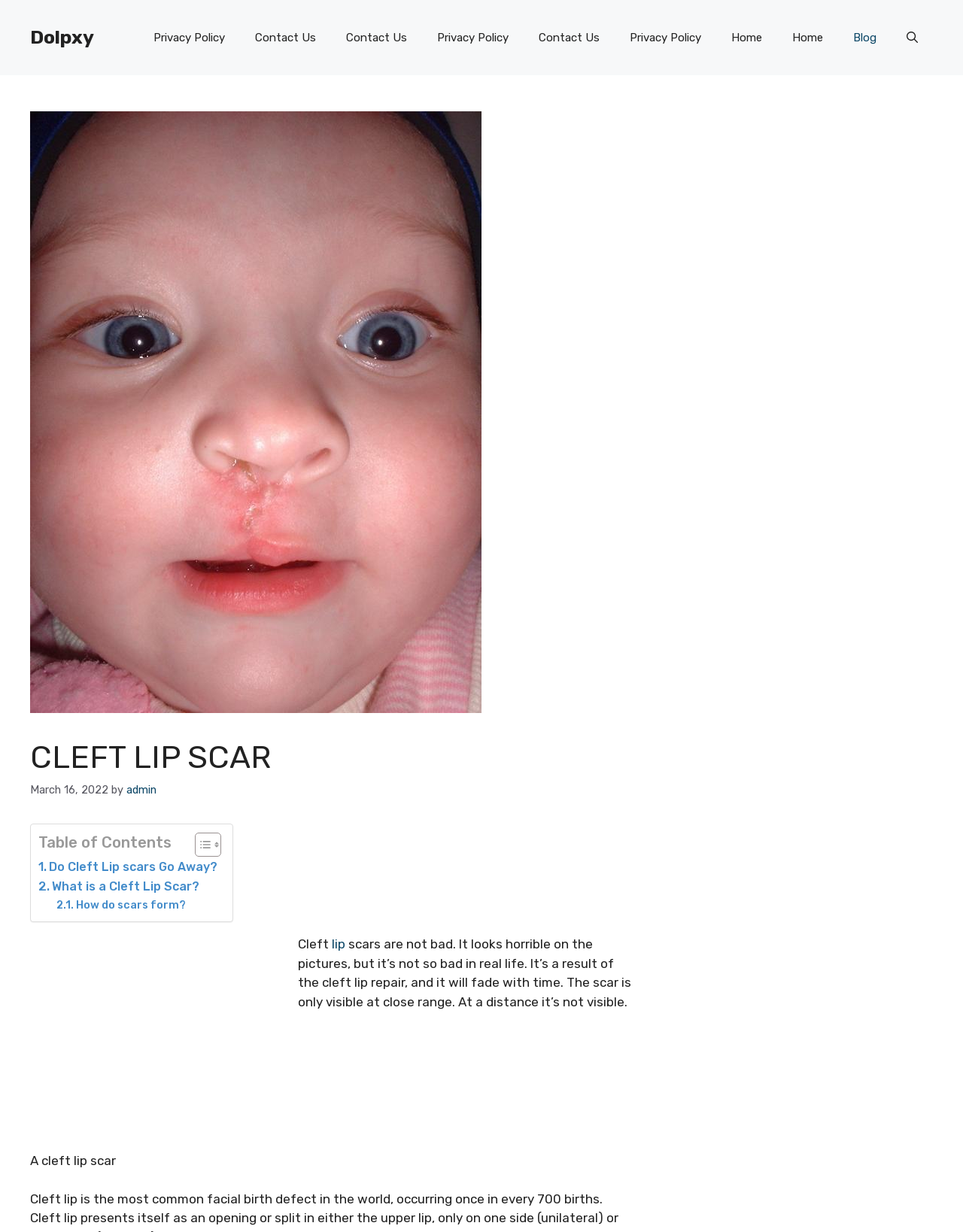Generate a comprehensive caption for the webpage you are viewing.

The webpage is about cleft lip scars, with a focus on their appearance and how they form. At the top of the page, there is a banner with the site's name and a navigation menu with links to various pages, including "Privacy Policy", "Contact Us", "Home", and "Blog". 

Below the navigation menu, there is a large image of a cleft lip scar, taking up about half of the page's width. To the right of the image, there is a header section with the title "CLEFT LIP SCAR" and a timestamp "March 16, 2022" with the author's name "admin". 

Under the header section, there is a table of contents with links to different sections of the article, including "Do Cleft Lip scars Go Away?", "What is a Cleft Lip Scar?", and "How do scars form?". 

The main content of the page is a paragraph of text that discusses the appearance of cleft lip scars, stating that they are not as bad as they appear in pictures and will fade with time. The text is divided into two sections, with the first part discussing the scar's appearance and the second part providing more information about cleft lip scars.